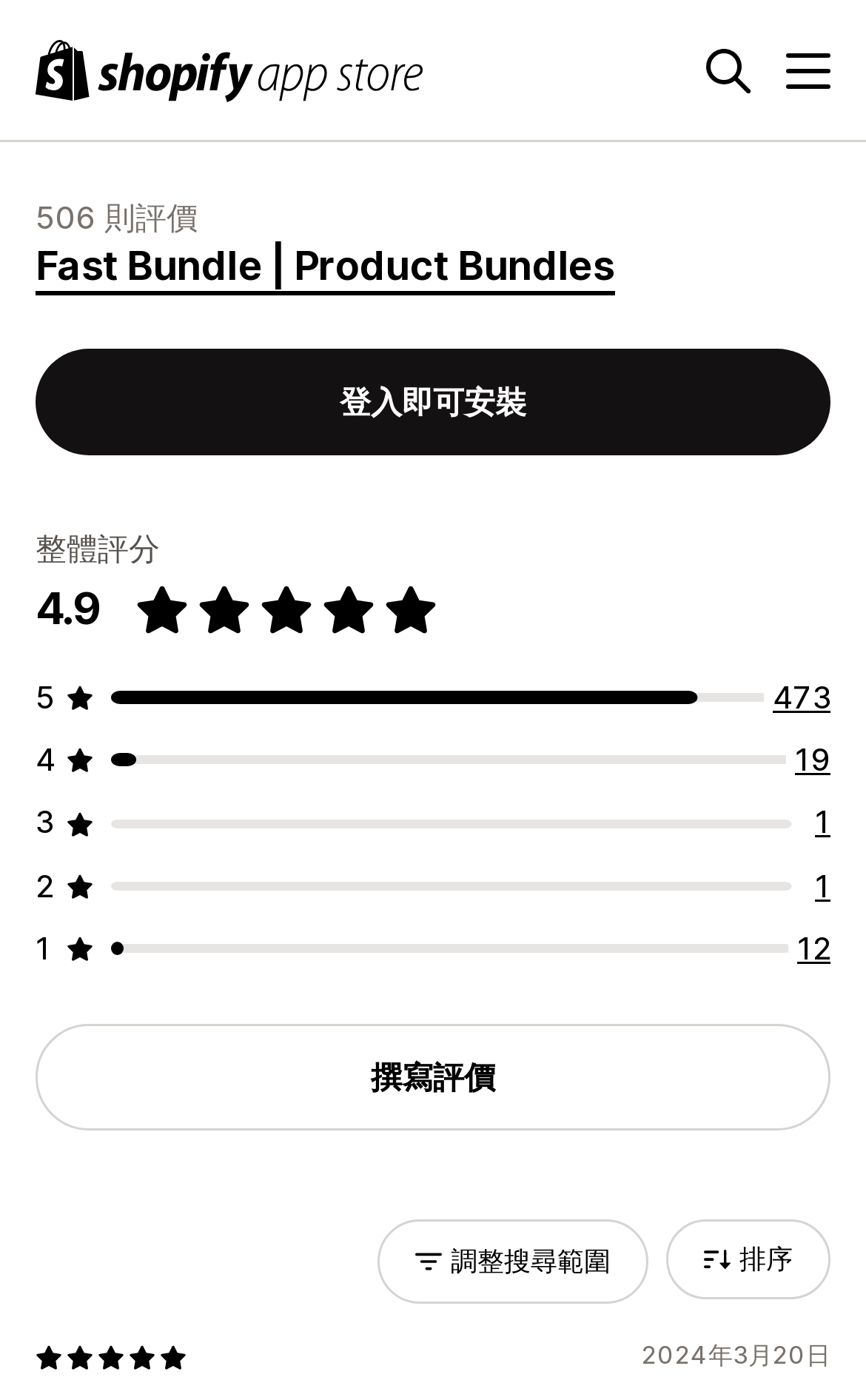How many stars are shown in the rating image?
From the image, provide a succinct answer in one word or a short phrase.

5